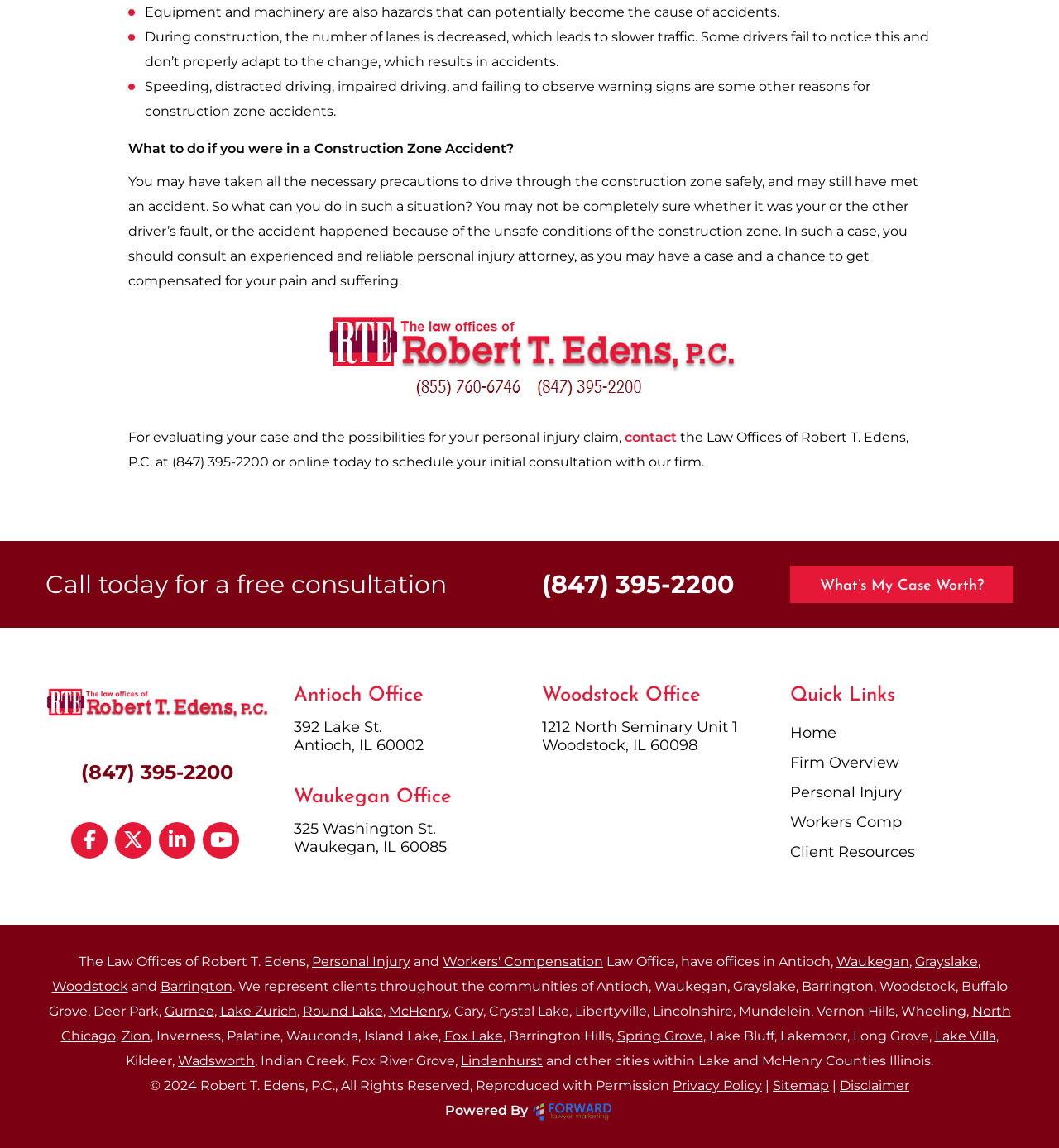Please identify the bounding box coordinates of the element's region that should be clicked to execute the following instruction: "Click the 'What’s My Case Worth?' link". The bounding box coordinates must be four float numbers between 0 and 1, i.e., [left, top, right, bottom].

[0.746, 0.493, 0.957, 0.525]